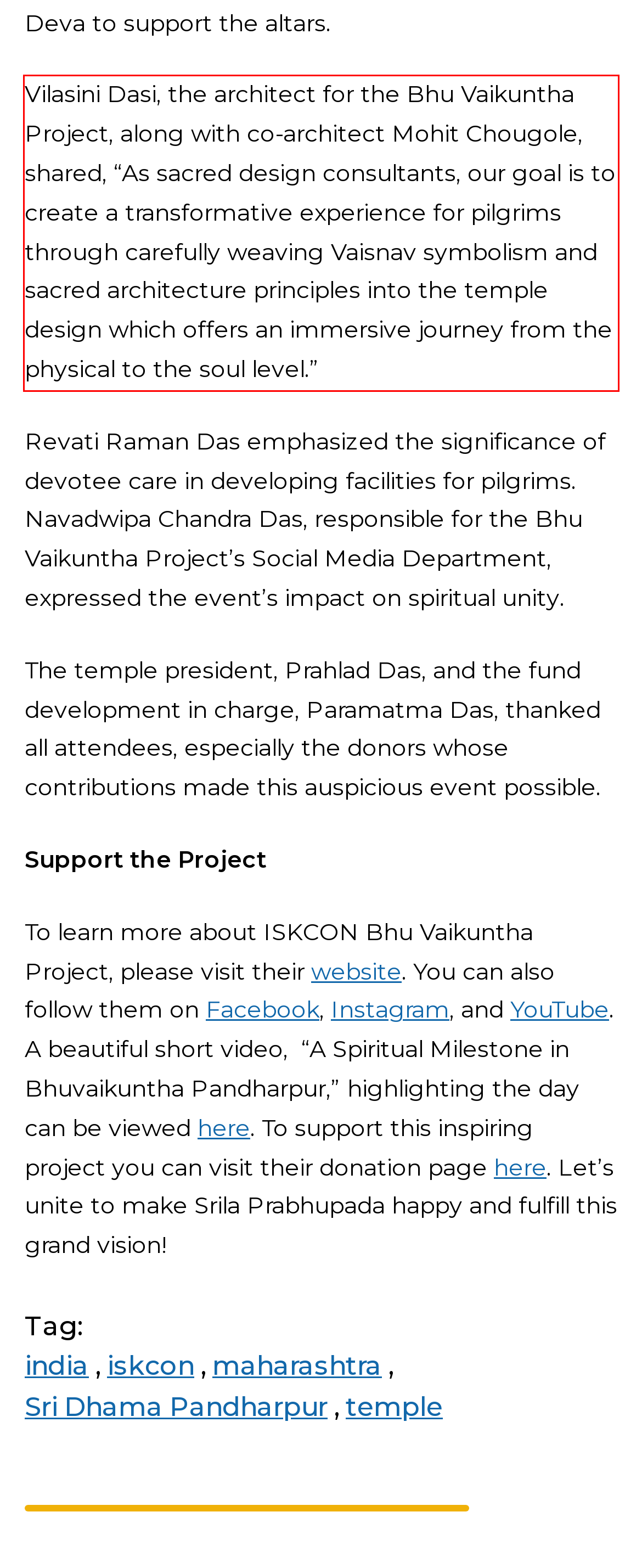Observe the screenshot of the webpage that includes a red rectangle bounding box. Conduct OCR on the content inside this red bounding box and generate the text.

Vilasini Dasi, the architect for the Bhu Vaikuntha Project, along with co-architect Mohit Chougole, shared, “As sacred design consultants, our goal is to create a transformative experience for pilgrims through carefully weaving Vaisnav symbolism and sacred architecture principles into the temple design which offers an immersive journey from the physical to the soul level.”